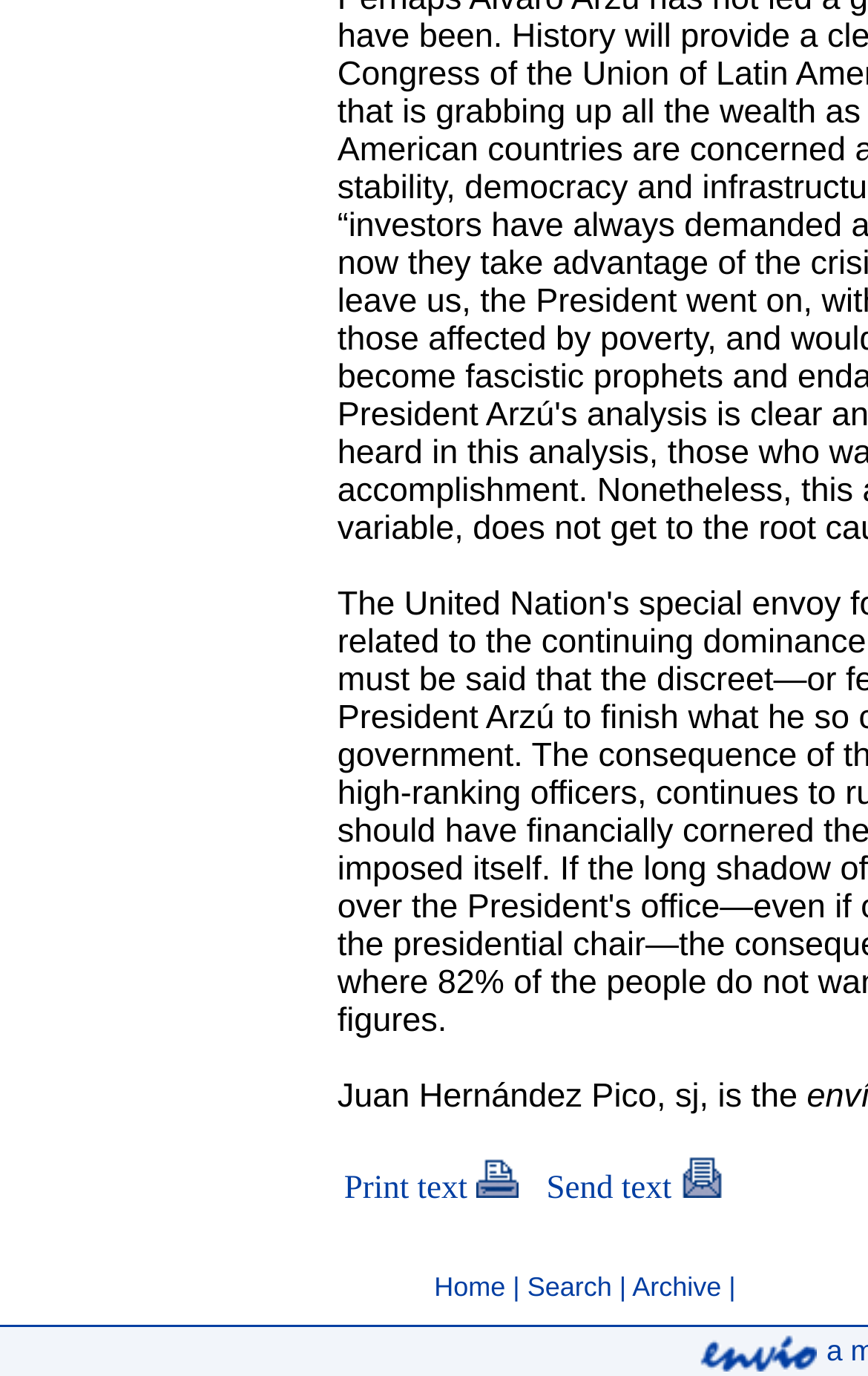How many links are there in the top navigation bar?
Could you answer the question in a detailed manner, providing as much information as possible?

There are three links in the top navigation bar, which are 'Home', 'Search', and 'Archive', located at the bottom of the webpage.